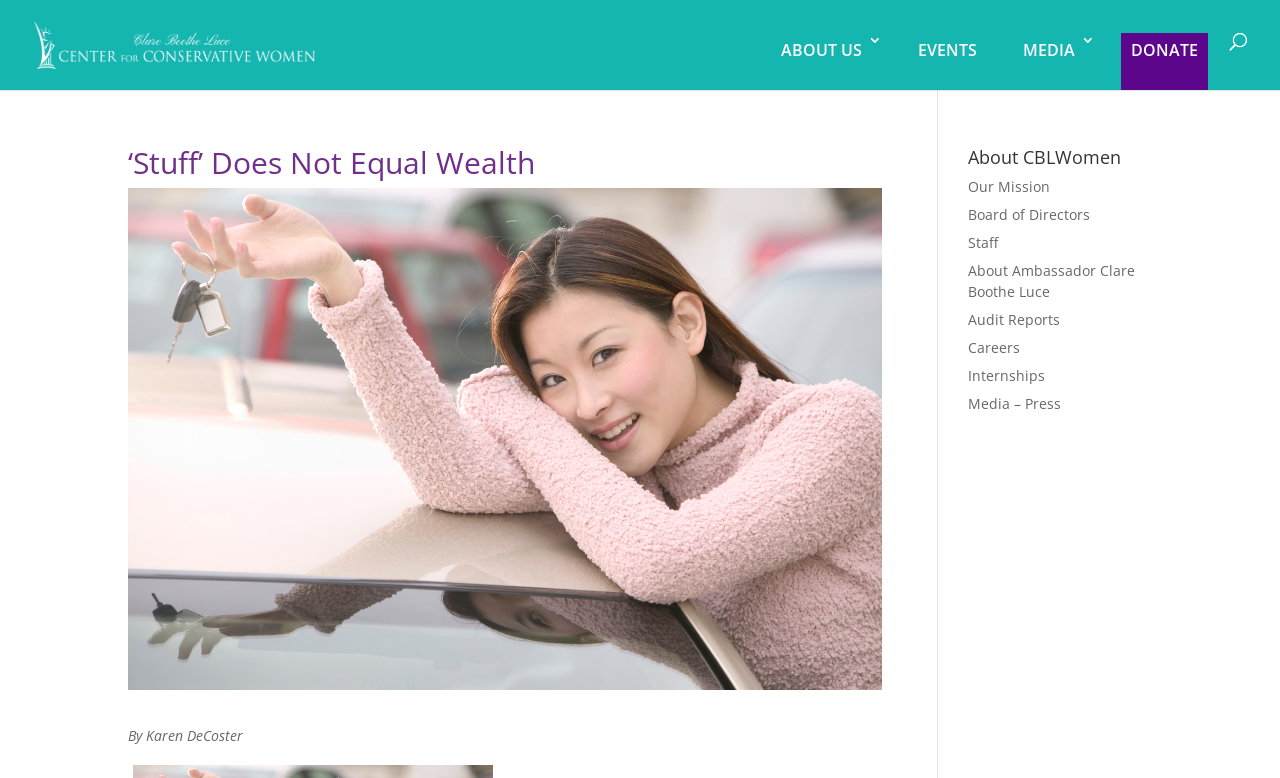Locate the bounding box coordinates of the area you need to click to fulfill this instruction: 'check the media press'. The coordinates must be in the form of four float numbers ranging from 0 to 1: [left, top, right, bottom].

[0.756, 0.506, 0.829, 0.531]